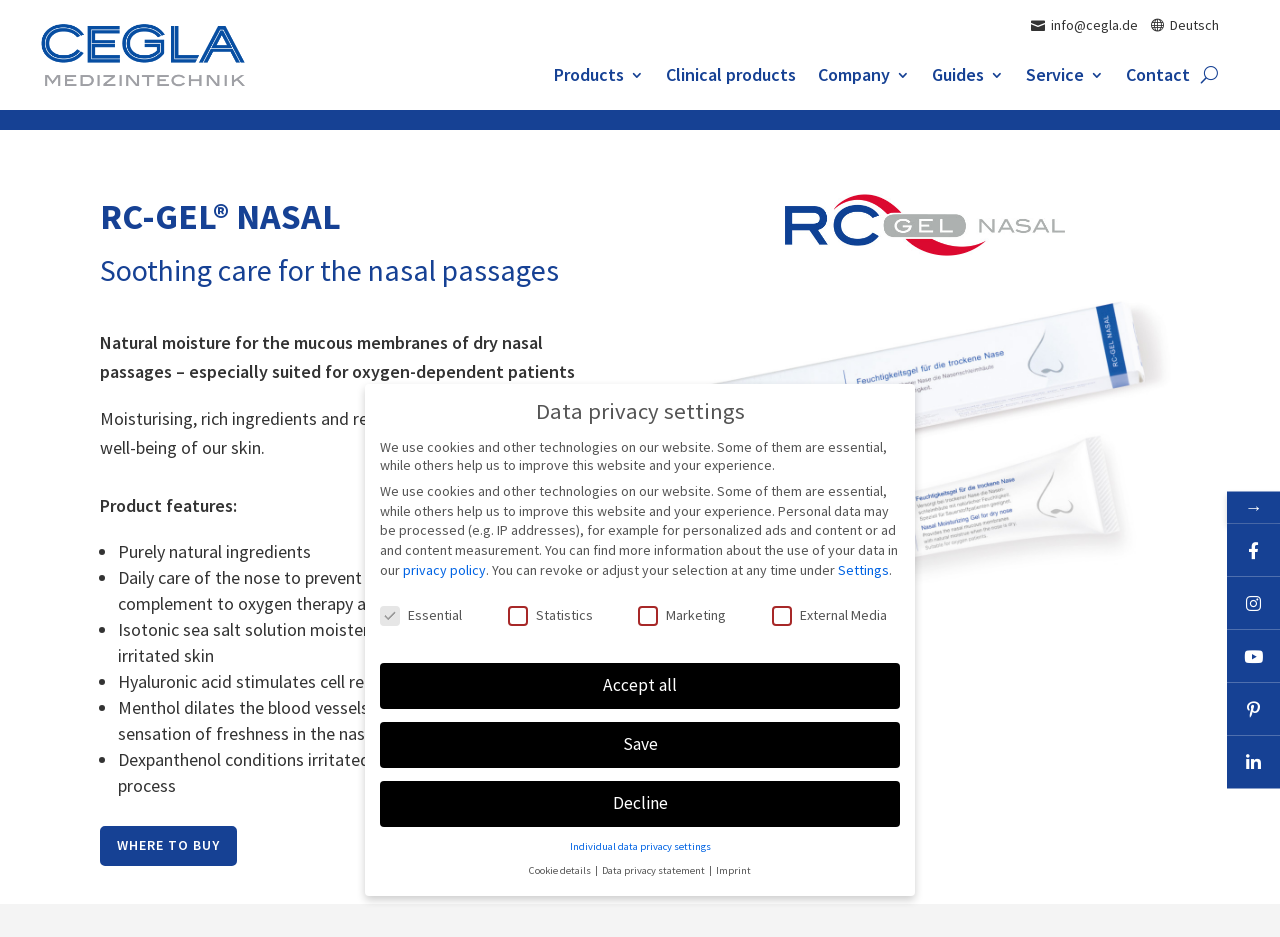Provide the bounding box coordinates of the HTML element this sentence describes: "Individual data privacy settings". The bounding box coordinates consist of four float numbers between 0 and 1, i.e., [left, top, right, bottom].

[0.445, 0.896, 0.555, 0.91]